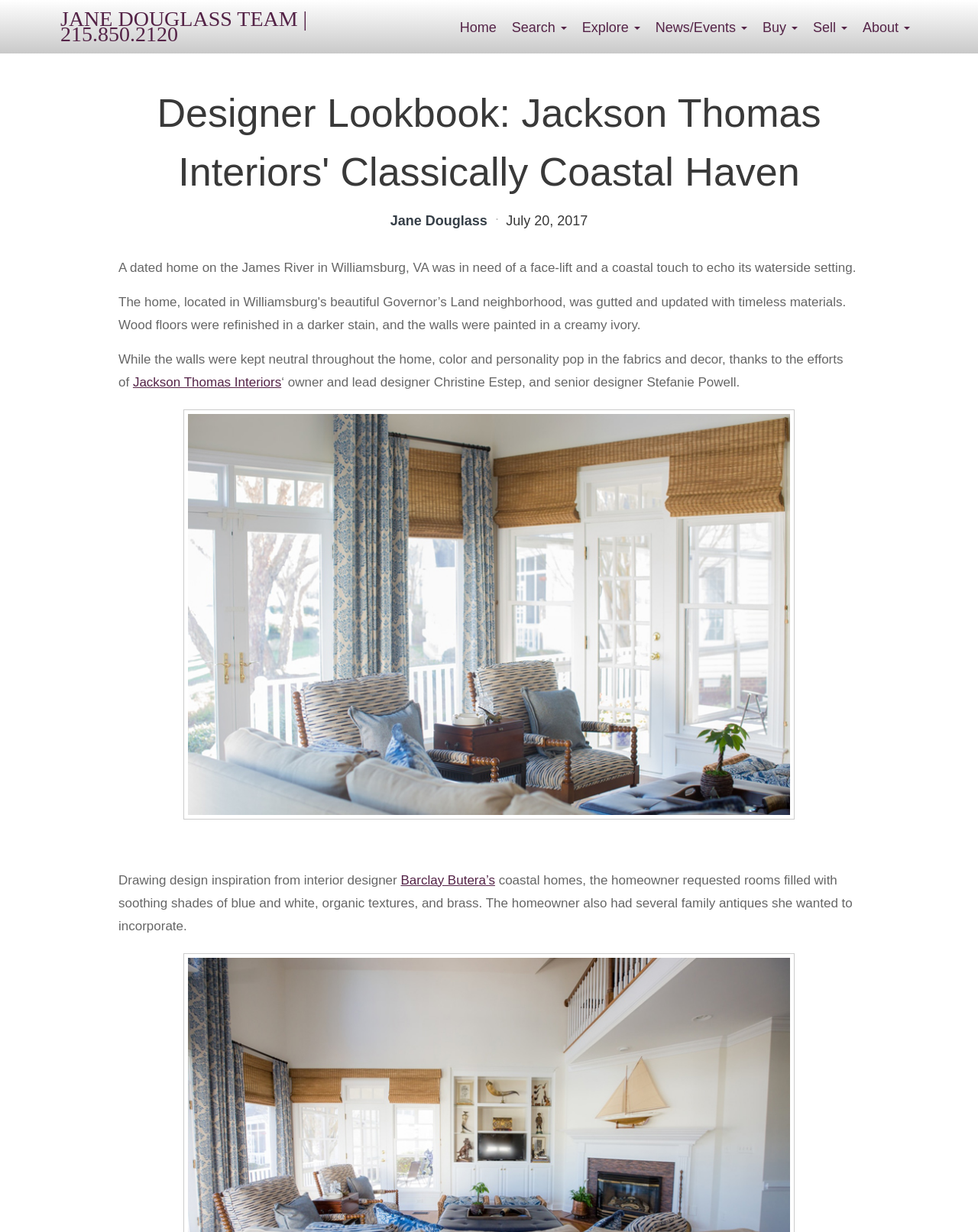Respond to the question below with a single word or phrase: What is the location of the home being described?

Williamsburg, VA